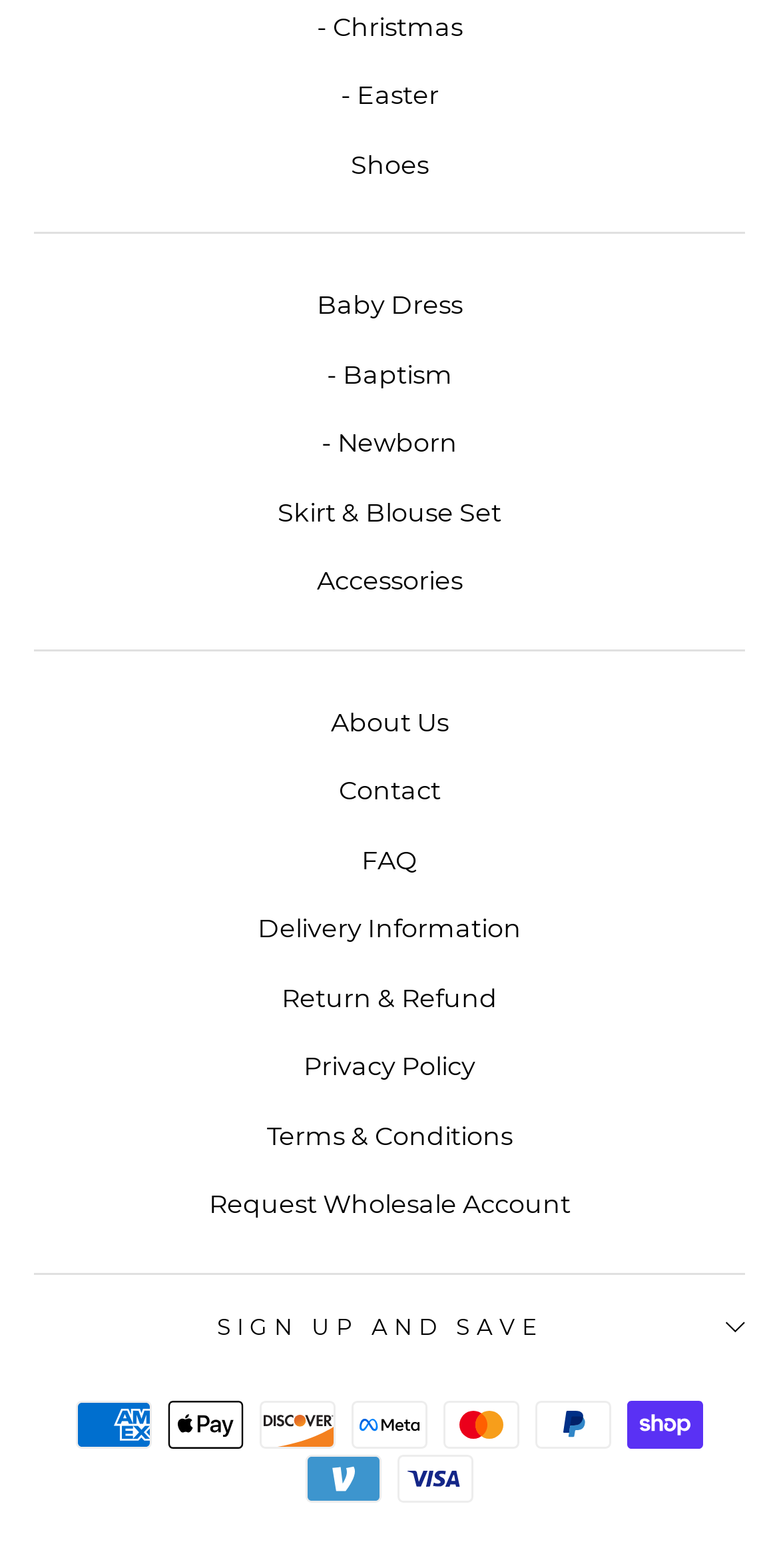Identify the bounding box of the HTML element described as: "Contact".

[0.435, 0.485, 0.565, 0.525]